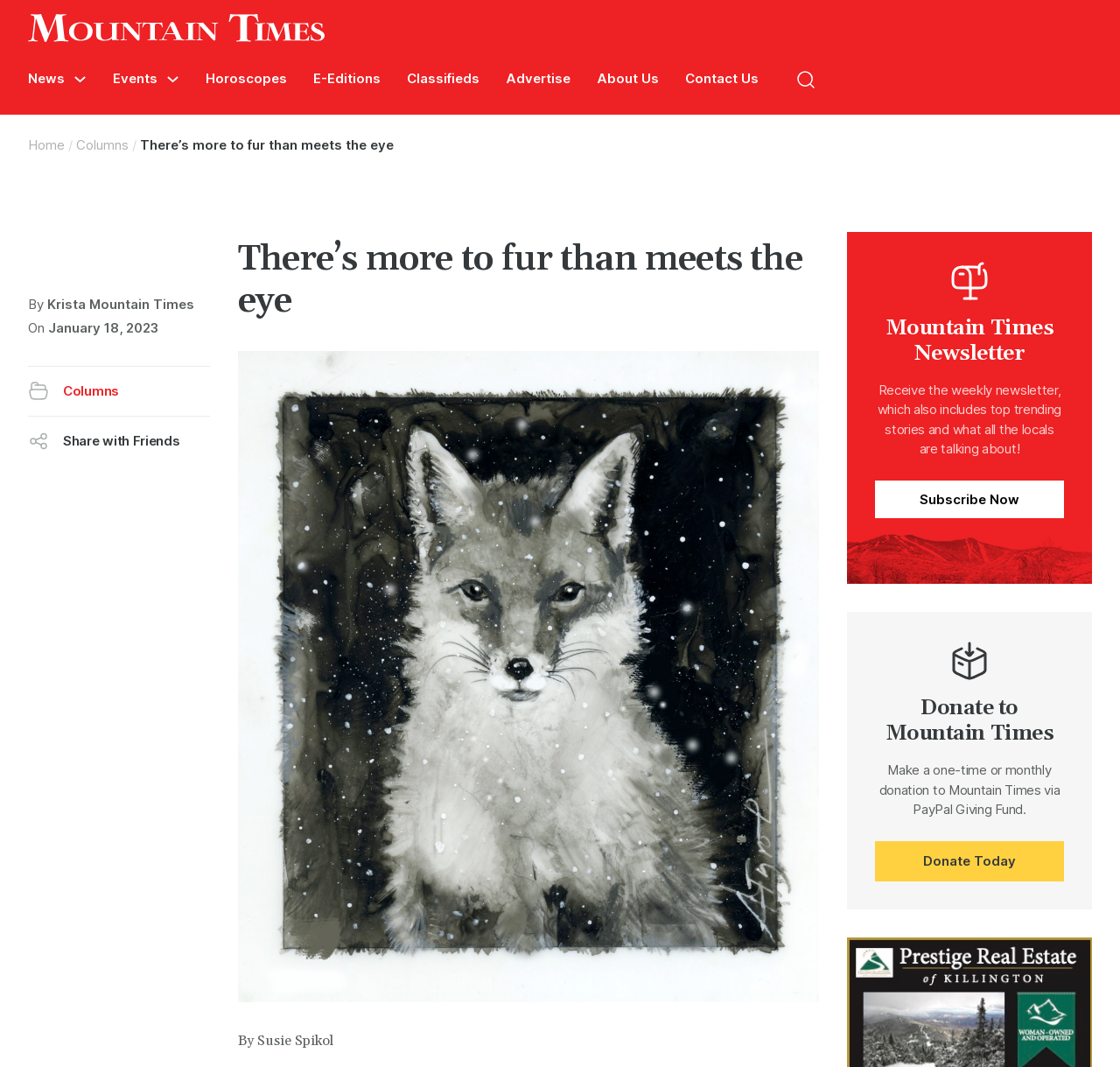Identify the bounding box coordinates of the clickable region required to complete the instruction: "Share with Friends". The coordinates should be given as four float numbers within the range of 0 and 1, i.e., [left, top, right, bottom].

[0.025, 0.39, 0.188, 0.436]